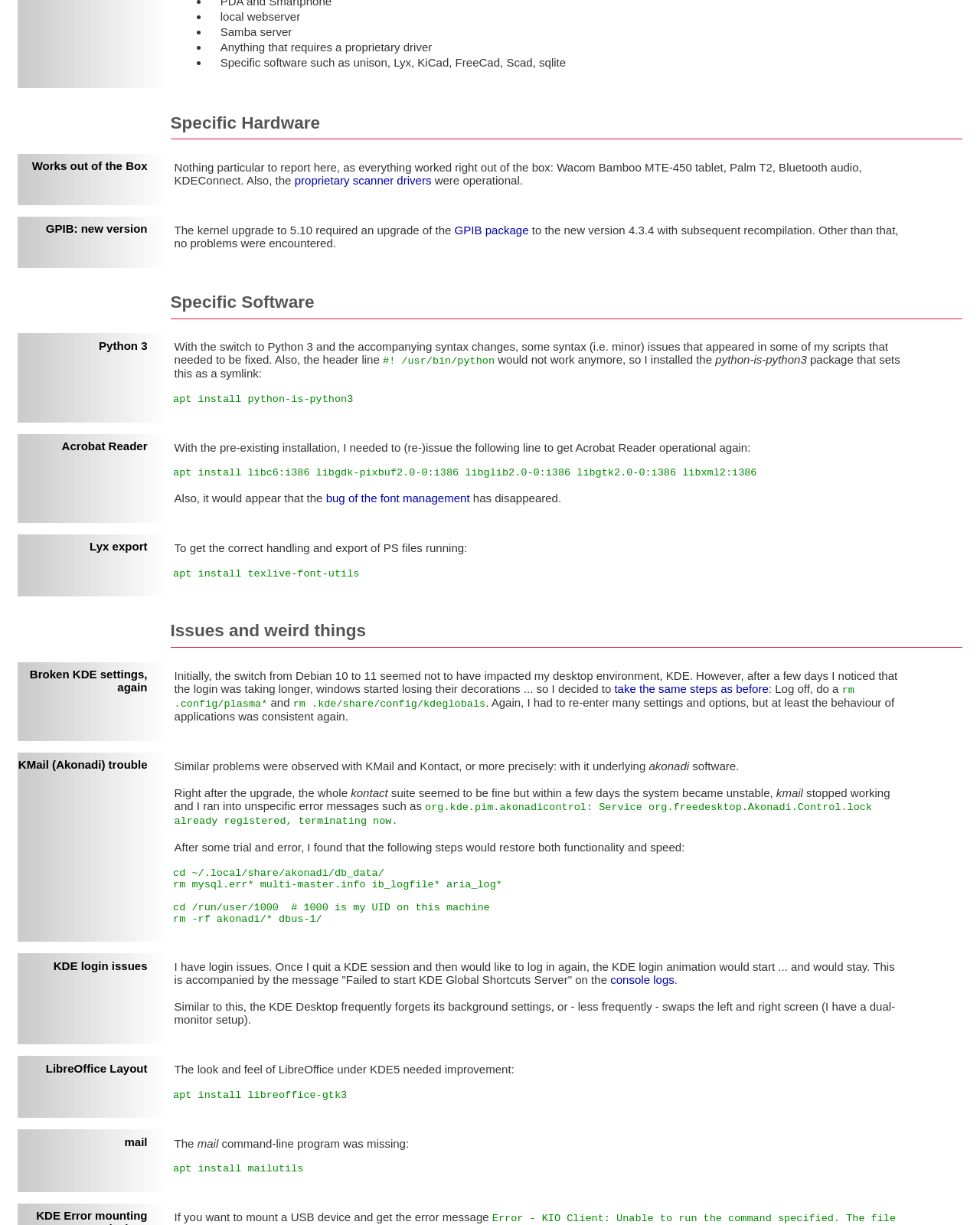What is the version of the GPIB package?
Using the image, answer in one word or phrase.

4.3.4